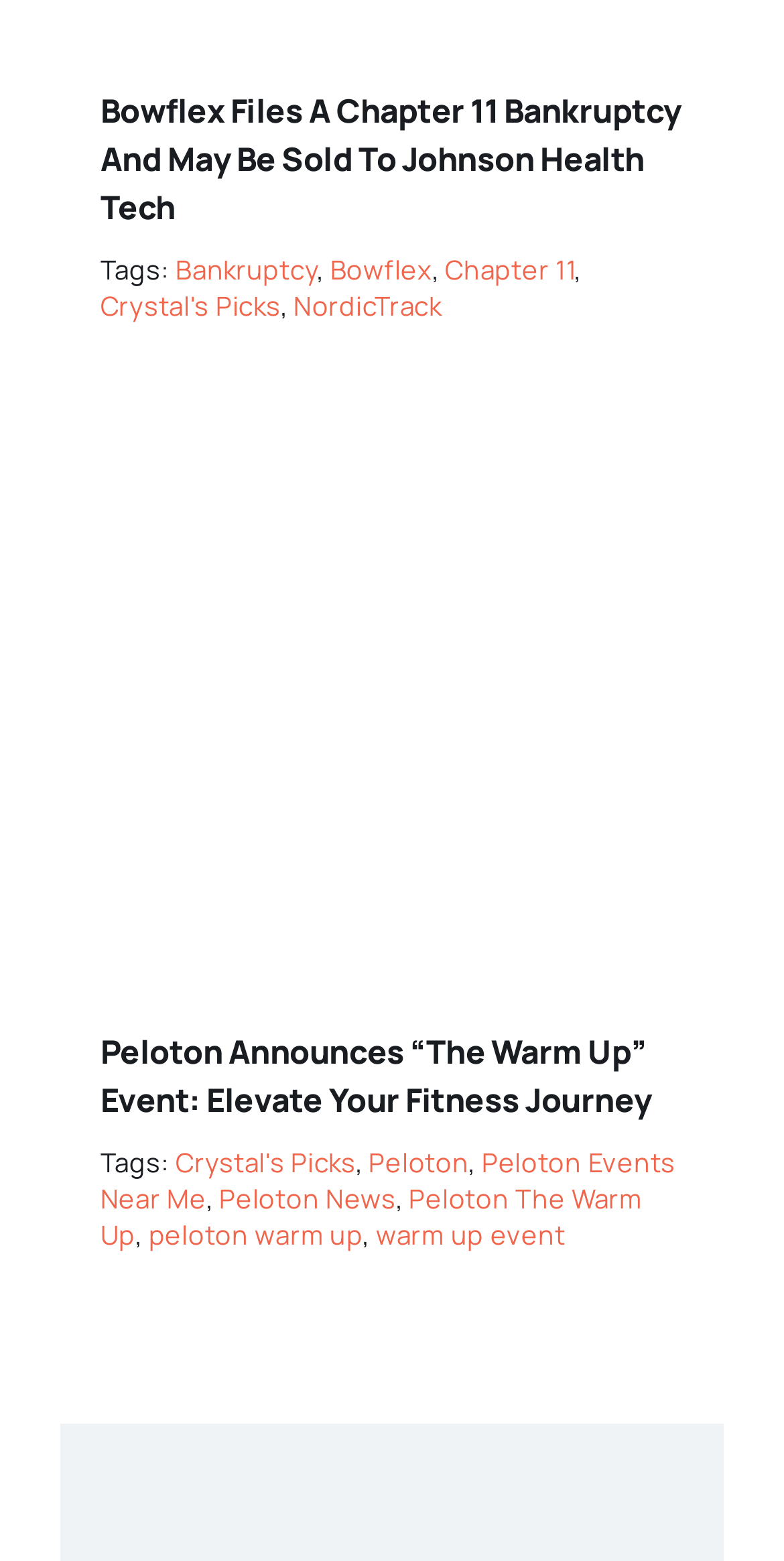Can you show the bounding box coordinates of the region to click on to complete the task described in the instruction: "View the 'Moisturizing Deep Cleansing Shower Gel' product"?

None